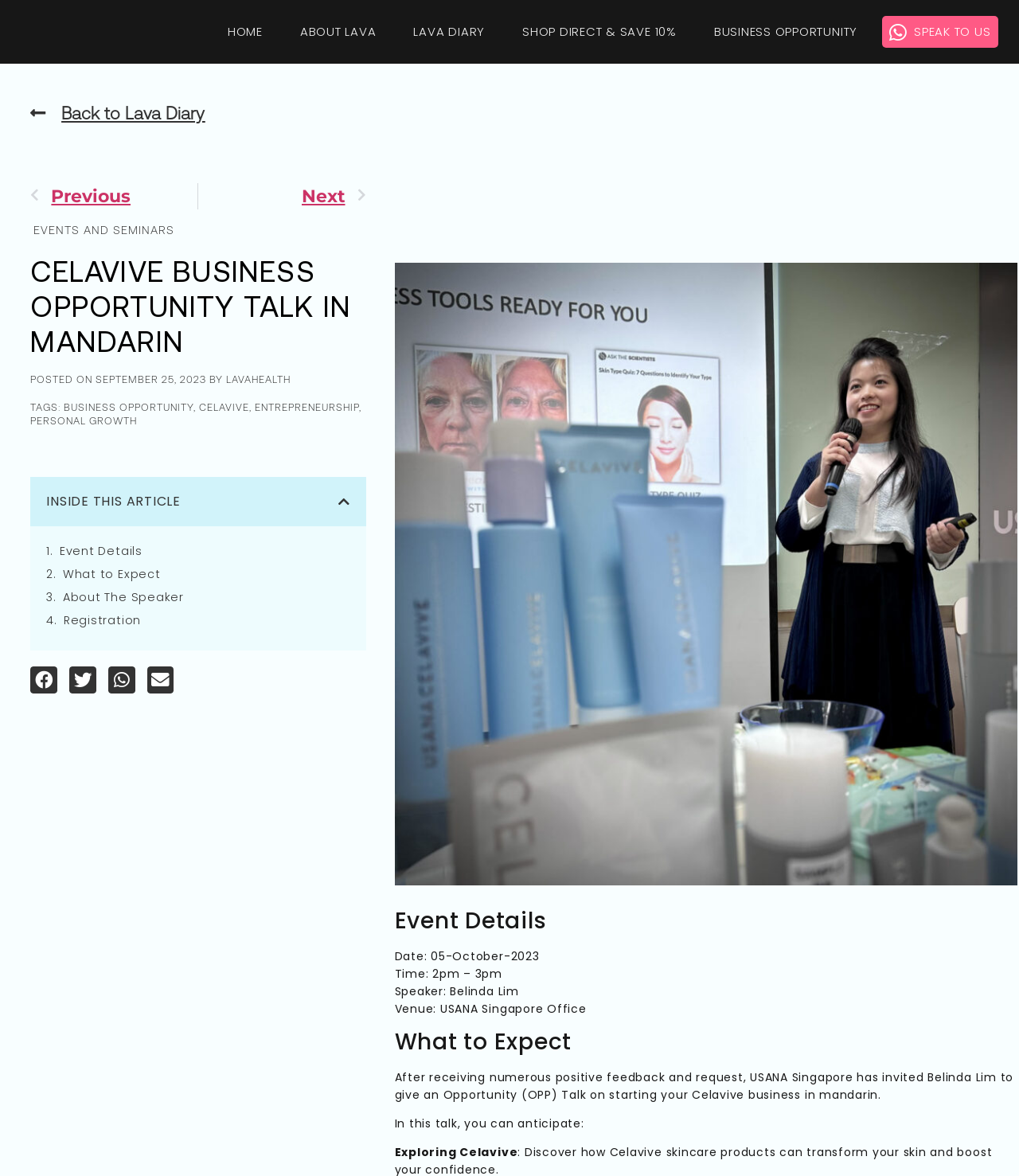Find the bounding box of the web element that fits this description: "Home".

[0.223, 0.016, 0.258, 0.039]